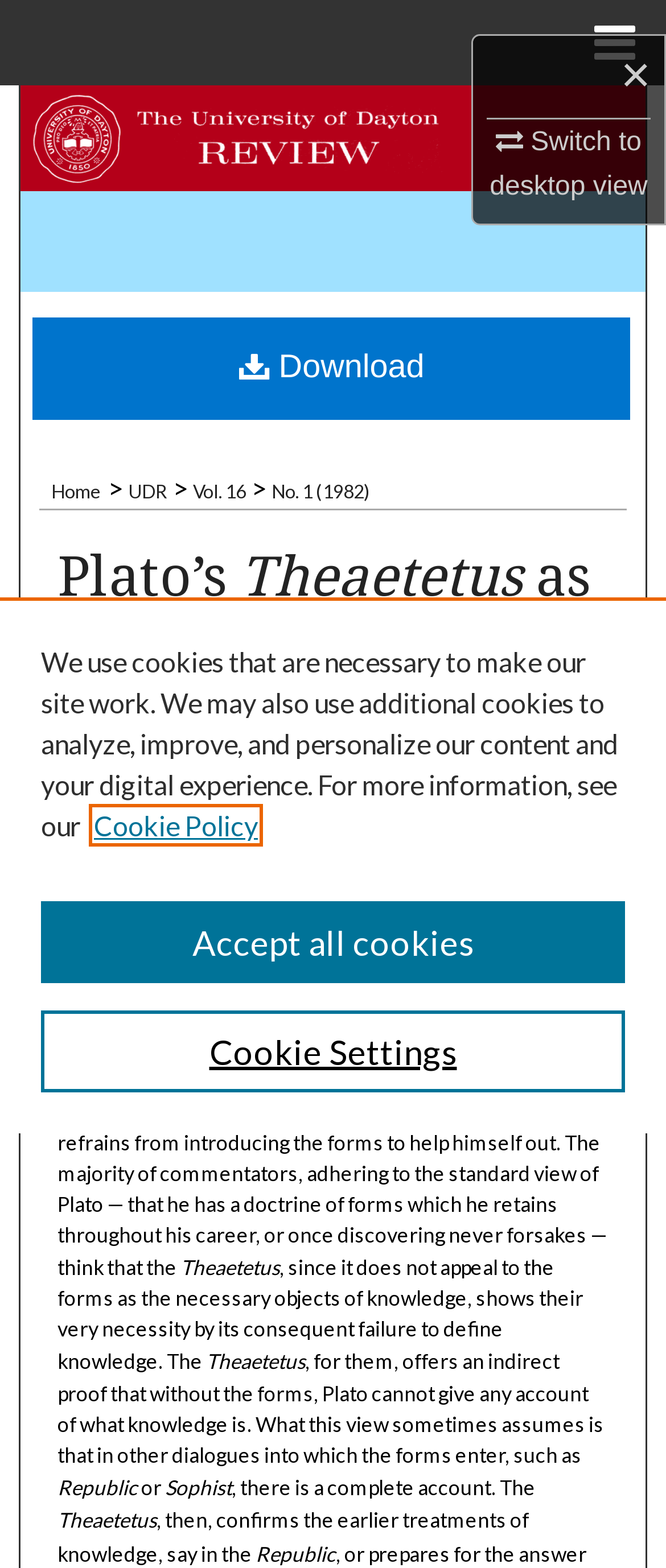Predict the bounding box coordinates for the UI element described as: "Vol. 16". The coordinates should be four float numbers between 0 and 1, presented as [left, top, right, bottom].

[0.29, 0.305, 0.369, 0.32]